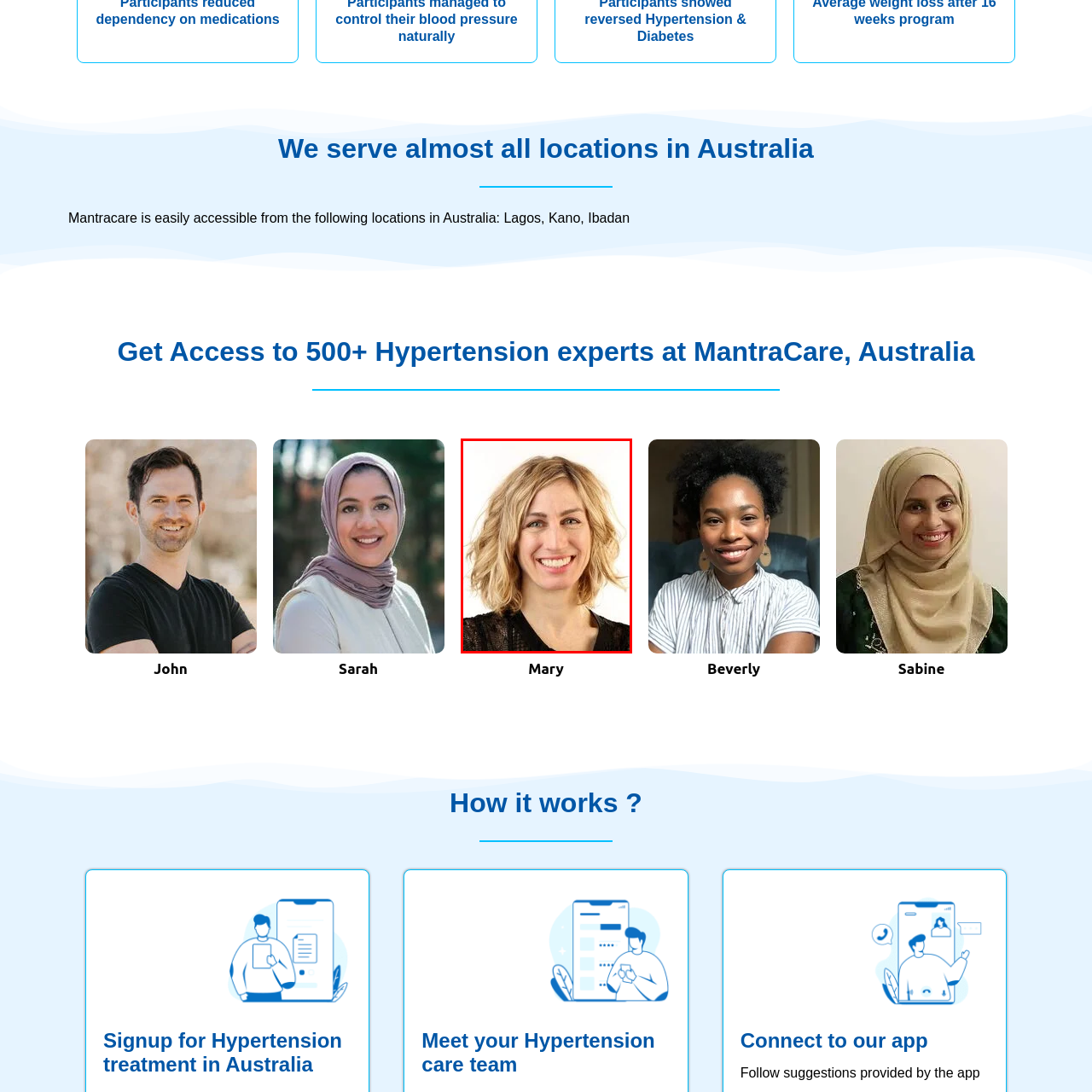What is the purpose of the image series?
Analyze the image marked by the red bounding box and respond with an in-depth answer considering the visual clues.

The caption explains that the image is part of a series showcasing healthcare professionals at MantraCare, Australia, emphasizing their commitment to providing accessible and personalized hypertension care, which reveals the purpose of the image series.